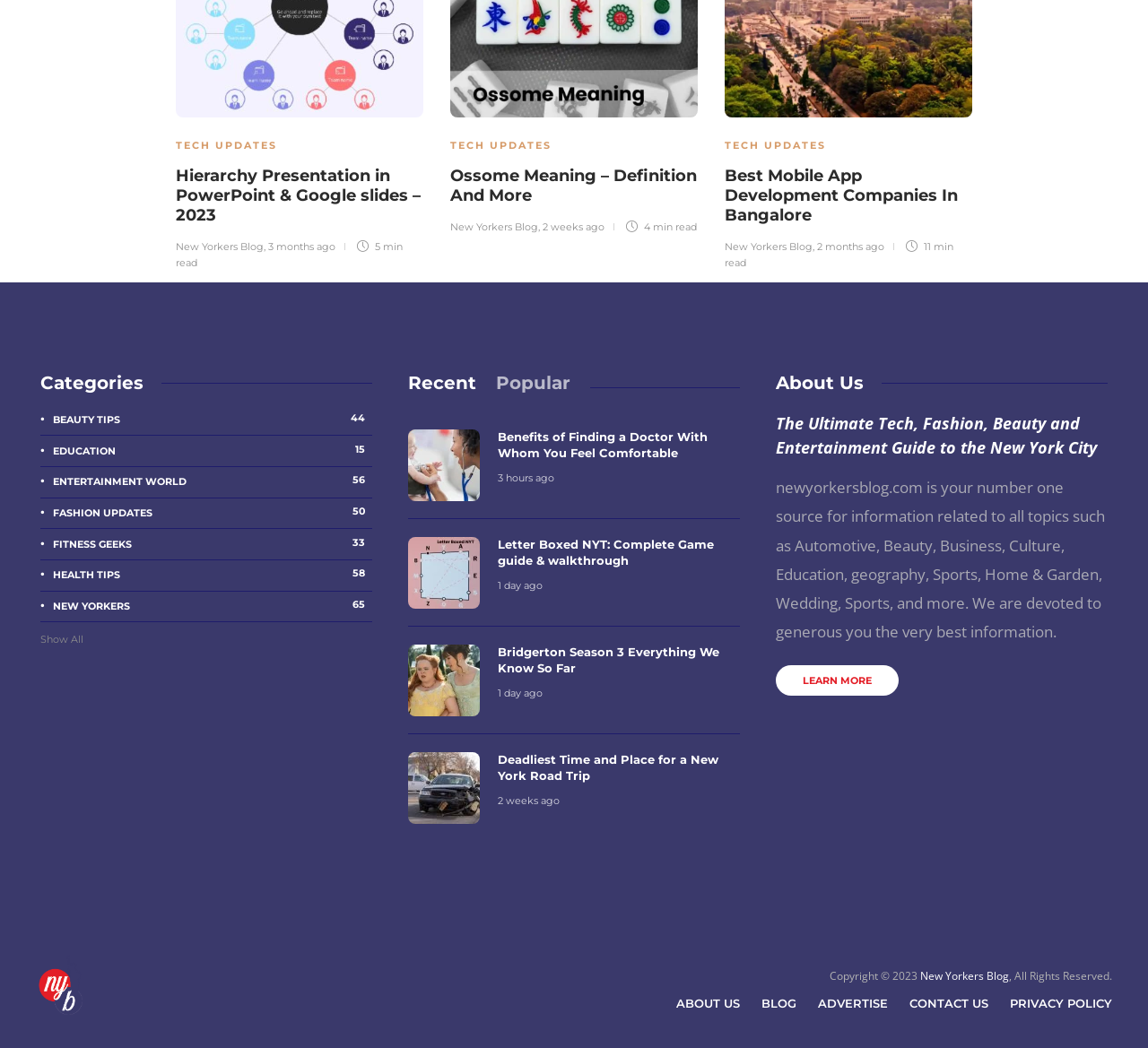Determine the bounding box coordinates for the UI element matching this description: "Recent".

[0.355, 0.355, 0.415, 0.376]